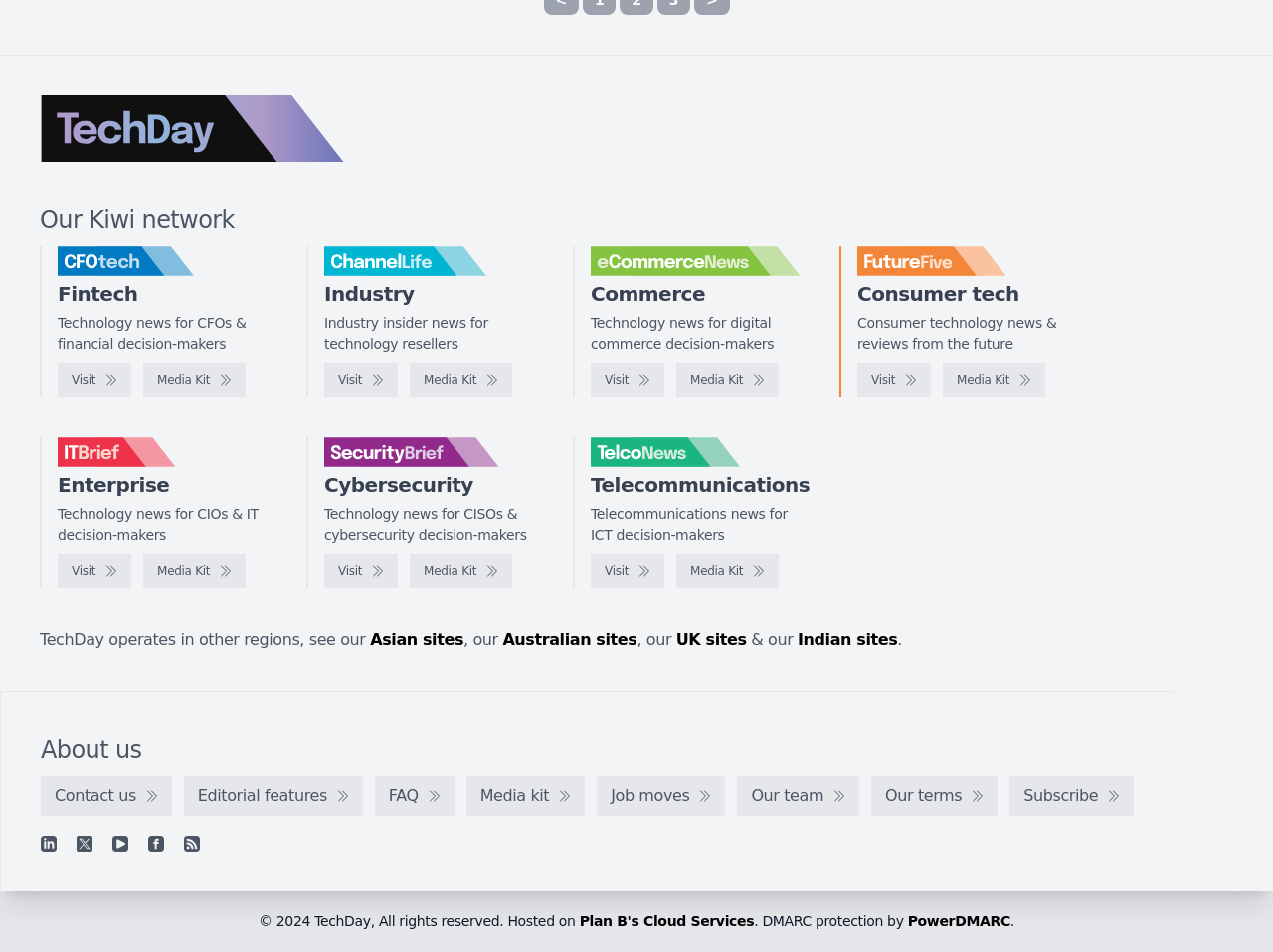Kindly determine the bounding box coordinates of the area that needs to be clicked to fulfill this instruction: "Visit CFOtech".

[0.045, 0.382, 0.103, 0.417]